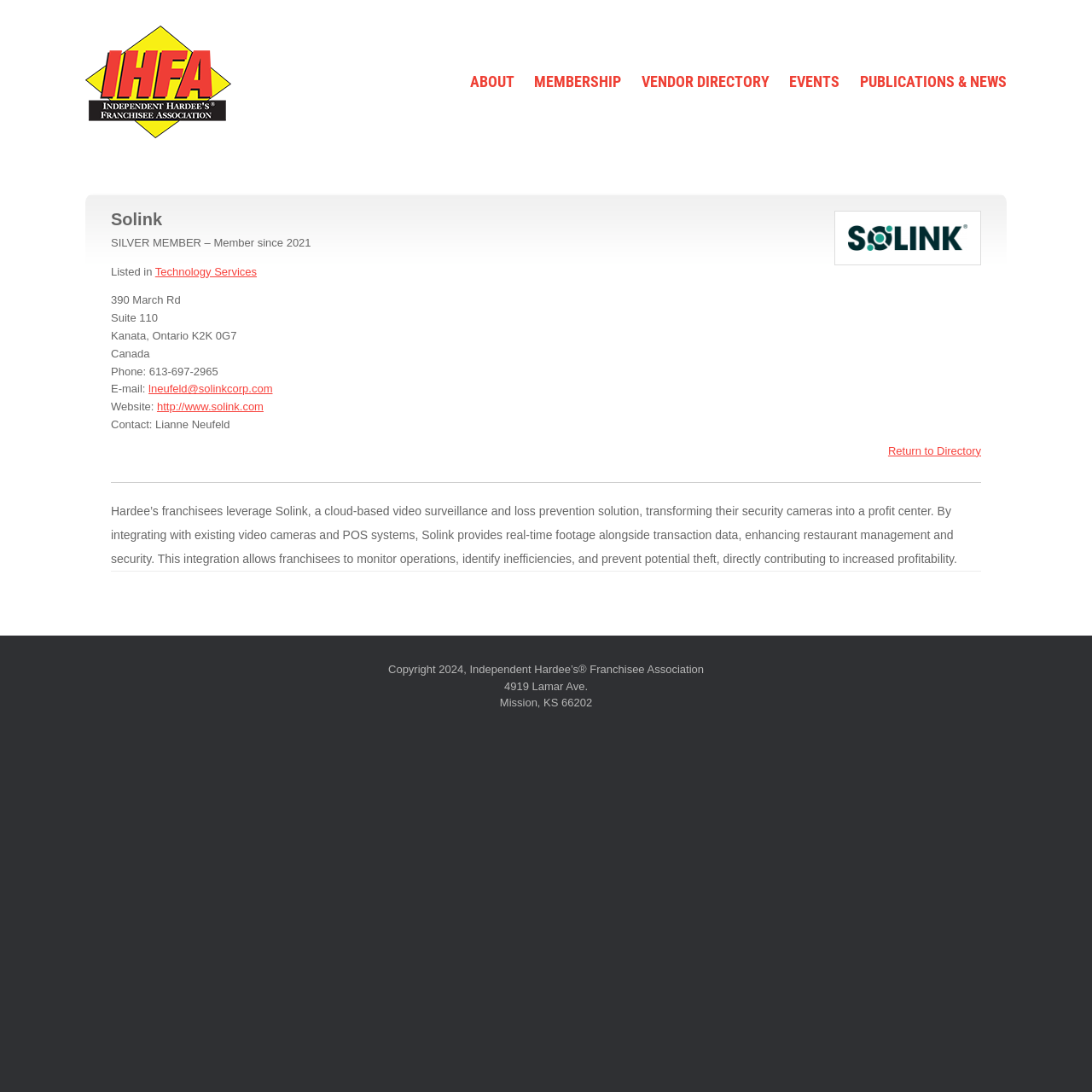What is the industry of the company? Refer to the image and provide a one-word or short phrase answer.

Technology Services